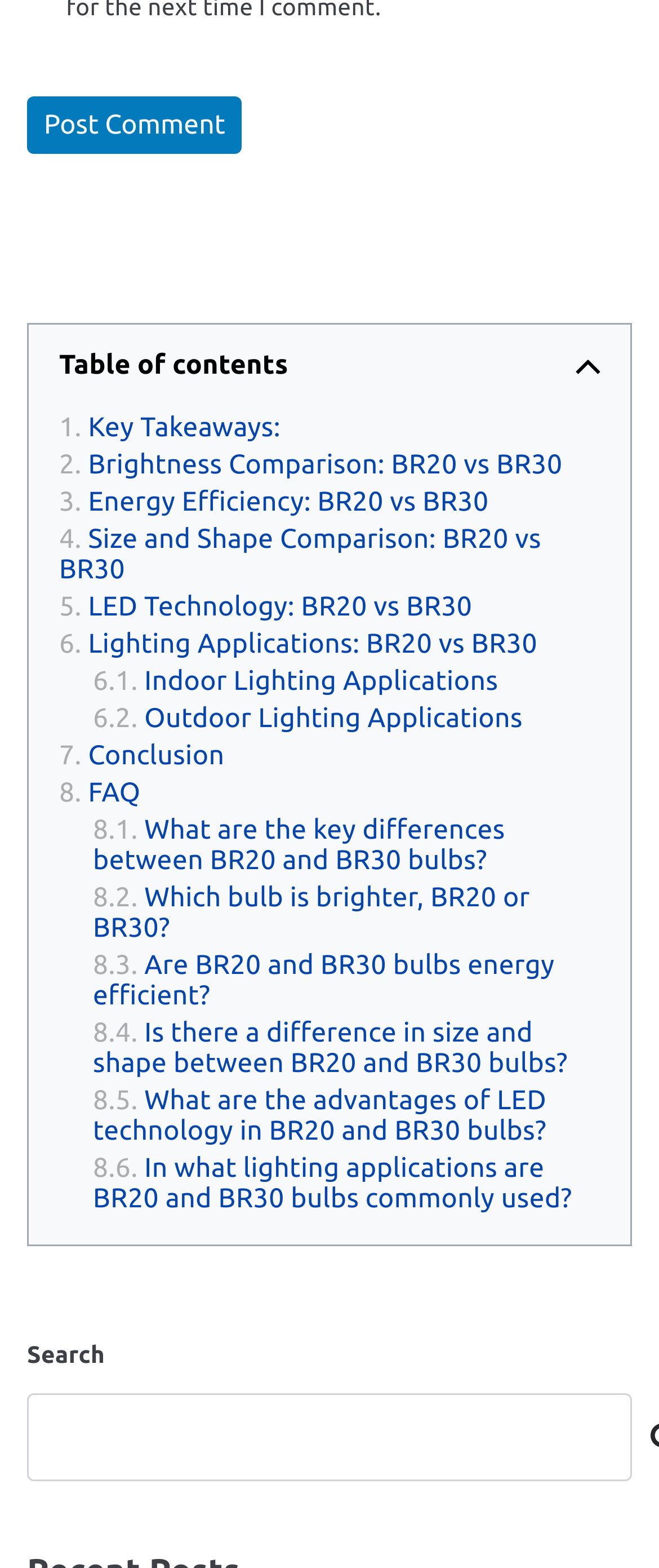What is the function of the search box at the bottom?
Please respond to the question with a detailed and informative answer.

The search box at the bottom of the webpage allows users to search for specific keywords or phrases within the webpage, making it easier to find relevant information about BR20 and BR30 bulbs.